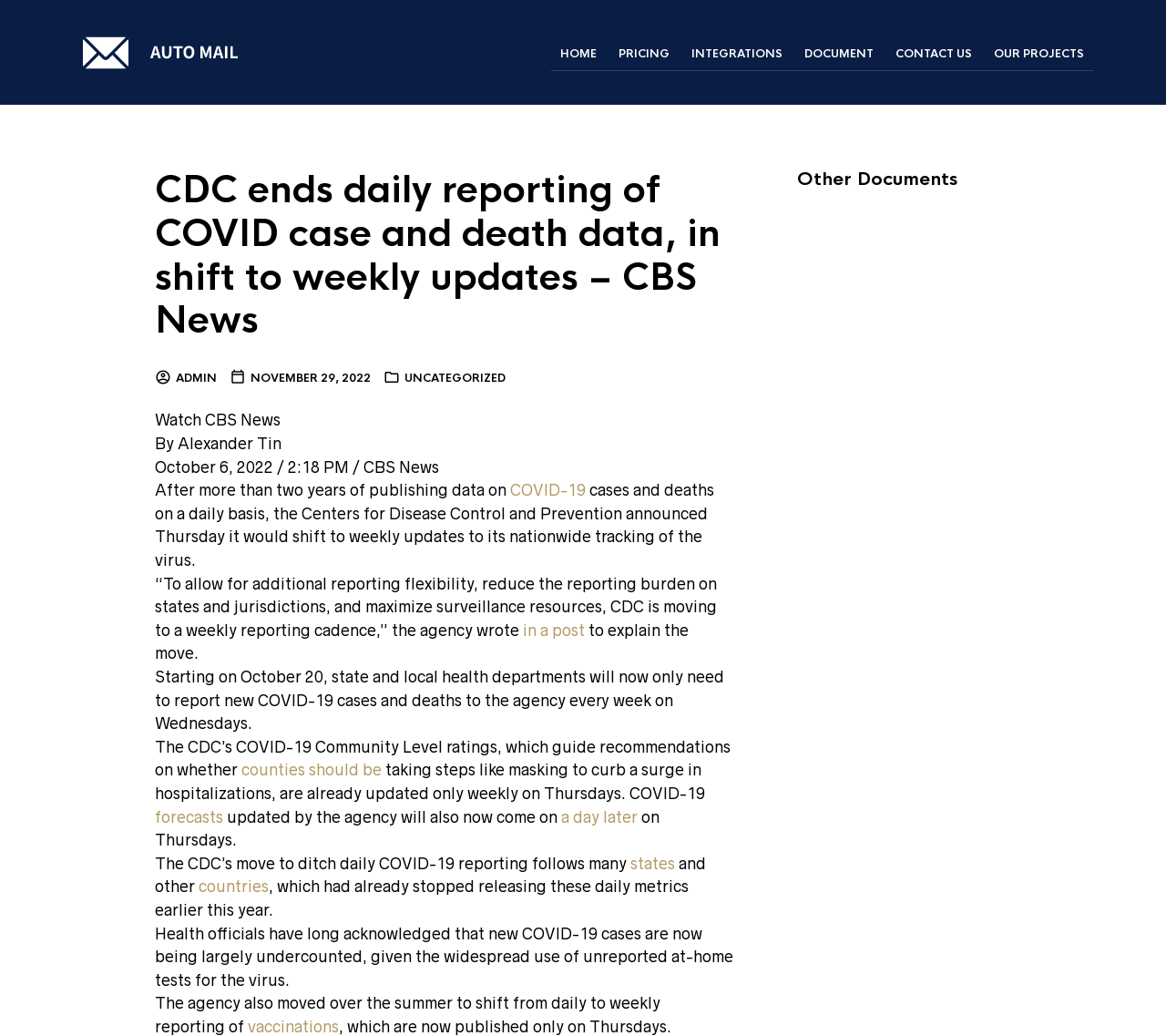Generate a thorough caption that explains the contents of the webpage.

The webpage is a news article from CBS News, with the title "CDC ends daily reporting of COVID case and death data, in shift to weekly updates". At the top left corner, there is a logo image. Below the logo, there are six navigation links: "HOME", "PRICING", "INTEGRATIONS", "DOCUMENT", "CONTACT US", and "OUR PROJECTS". 

The main content of the article is divided into several sections. The first section has a heading with the same title as the webpage. Below the heading, there is a link to the article. The article text starts with "Watch CBS News" and is written by Alexander Tin. The publication date is October 6, 2022. 

The article discusses the Centers for Disease Control and Prevention's (CDC) decision to shift from daily to weekly reporting of COVID-19 cases and deaths. The CDC explains that this change is to allow for additional reporting flexibility, reduce the reporting burden on states and jurisdictions, and maximize surveillance resources. 

The article continues to explain the implications of this change, including the new schedule for reporting COVID-19 cases and deaths, and how this change follows many states and countries that had already stopped releasing daily metrics. 

At the bottom of the page, there is a section with a heading "Other Documents".